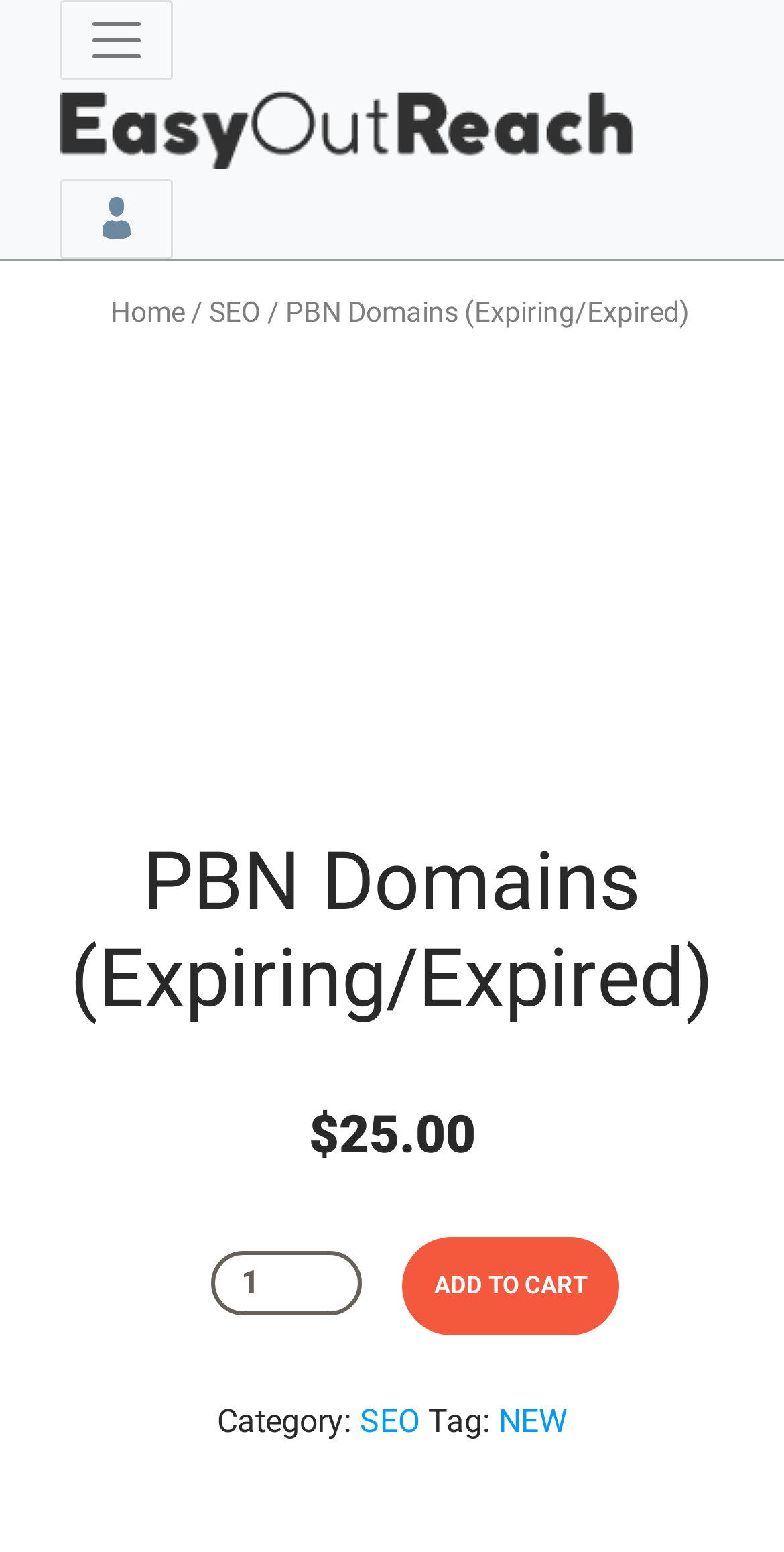What is the tag associated with the PBN Domain?
We need a detailed and meticulous answer to the question.

The tag is mentioned below the category, which is 'NEW'.